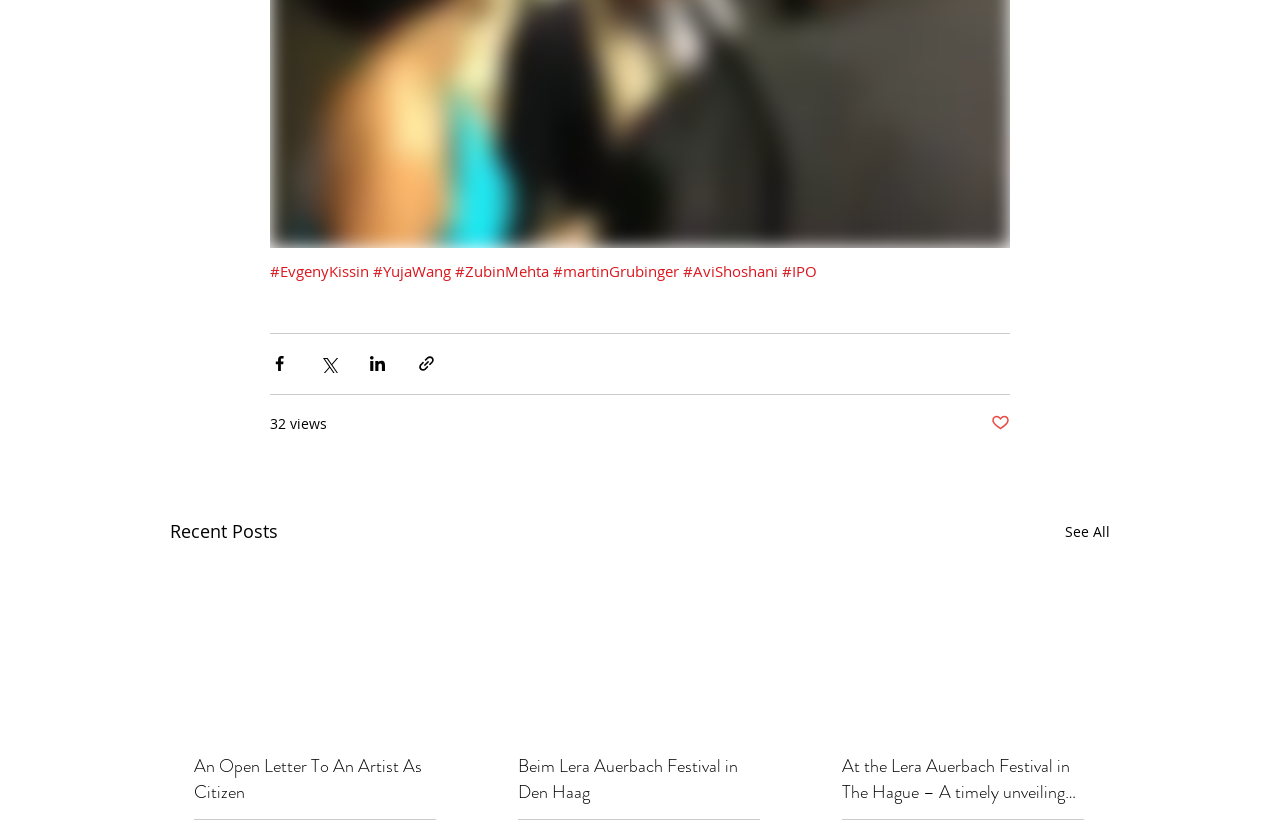Find the bounding box coordinates for the area you need to click to carry out the instruction: "See all recent posts". The coordinates should be four float numbers between 0 and 1, indicated as [left, top, right, bottom].

[0.832, 0.628, 0.867, 0.663]